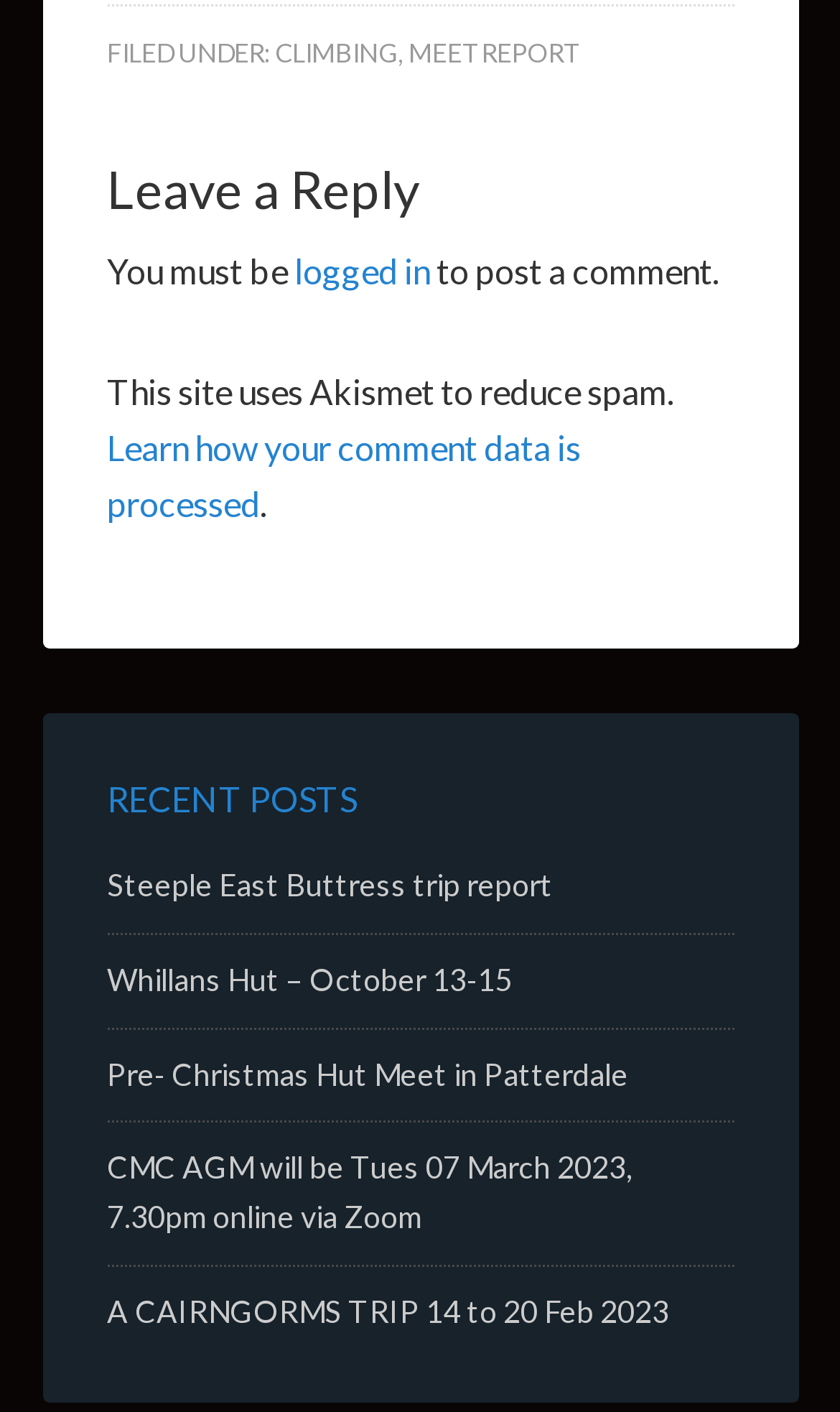Locate the bounding box coordinates of the segment that needs to be clicked to meet this instruction: "Click on MEET REPORT".

[0.486, 0.025, 0.688, 0.048]